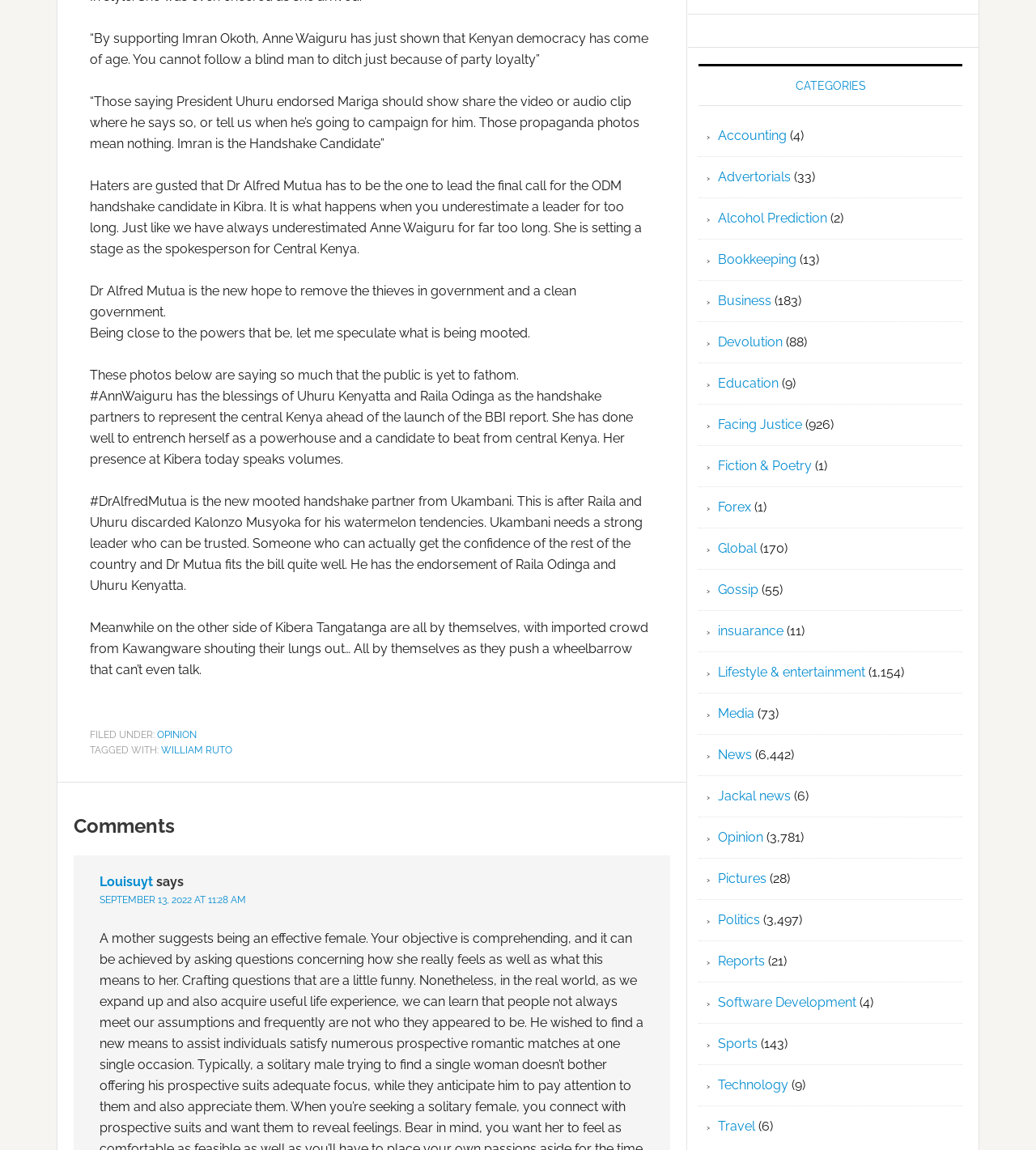Extract the bounding box coordinates for the HTML element that matches this description: "Advertorials". The coordinates should be four float numbers between 0 and 1, i.e., [left, top, right, bottom].

[0.693, 0.147, 0.763, 0.161]